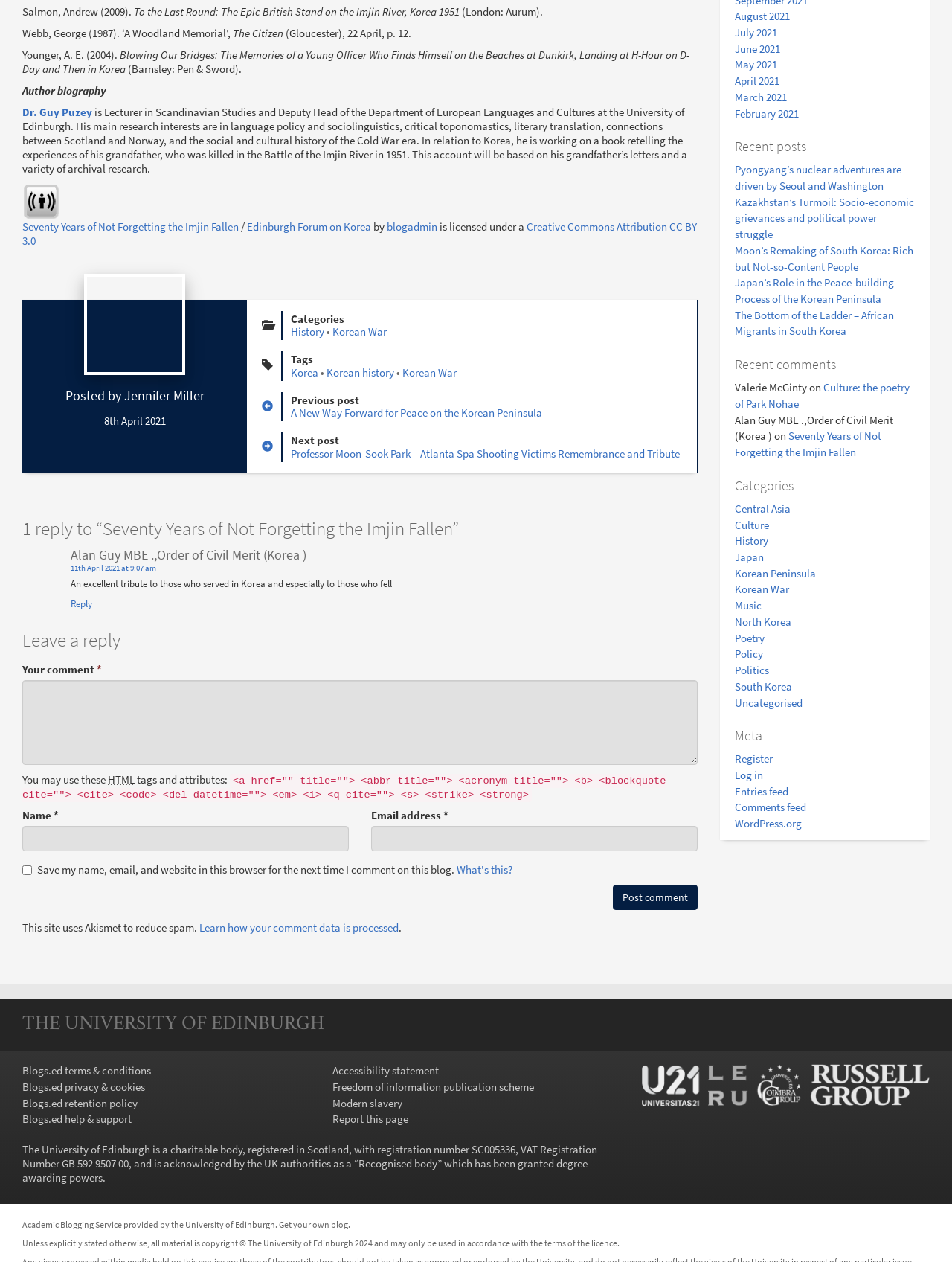Locate the bounding box coordinates of the element to click to perform the following action: 'View 'Recent posts''. The coordinates should be given as four float values between 0 and 1, in the form of [left, top, right, bottom].

[0.771, 0.109, 0.846, 0.123]